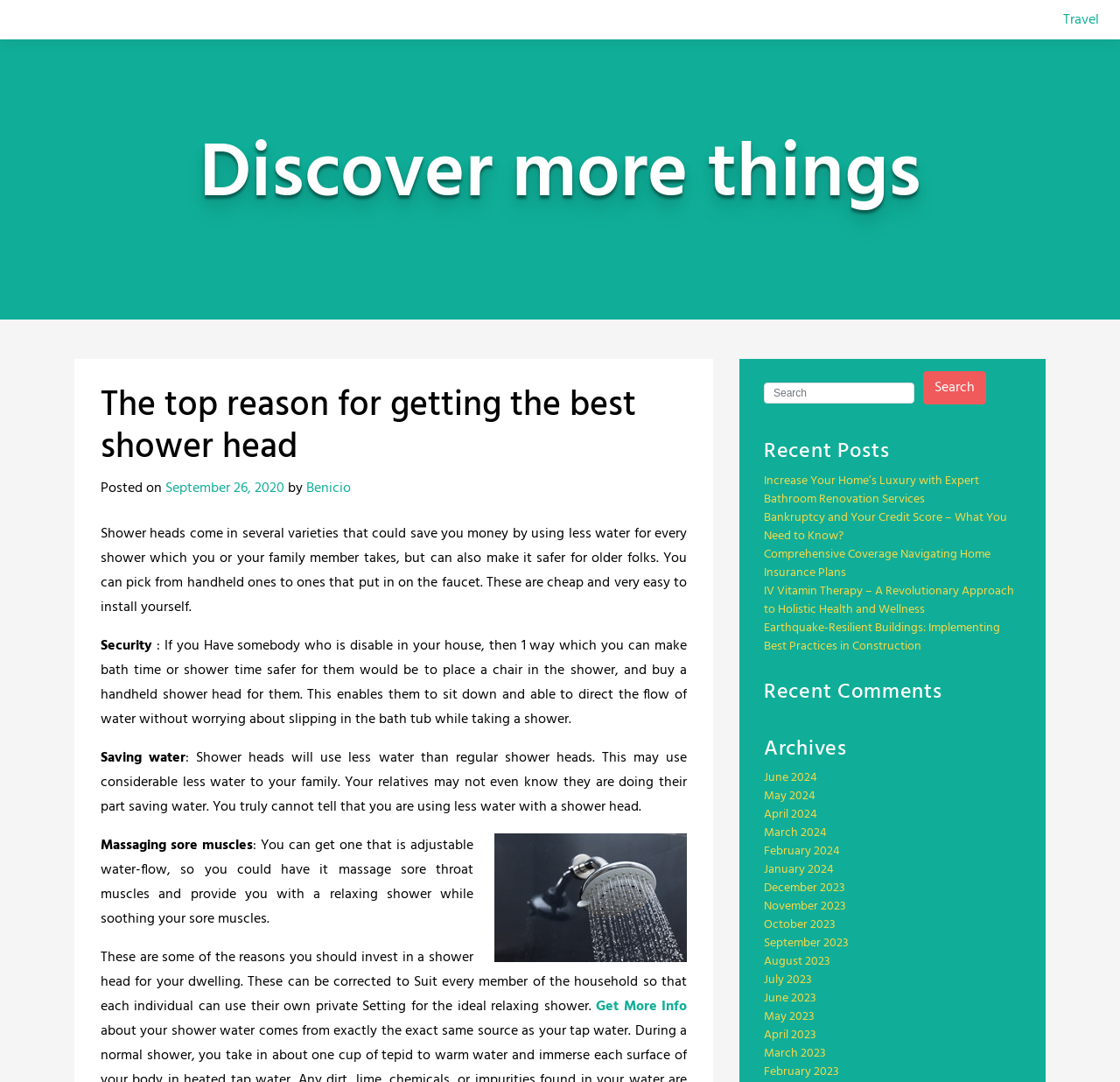What type of shower head is suitable for older folks?
Answer the question with a thorough and detailed explanation.

According to the webpage, a handheld shower head is suitable for older folks as it allows them to sit down and direct the flow of water without worrying about slipping in the bathtub while taking a shower.